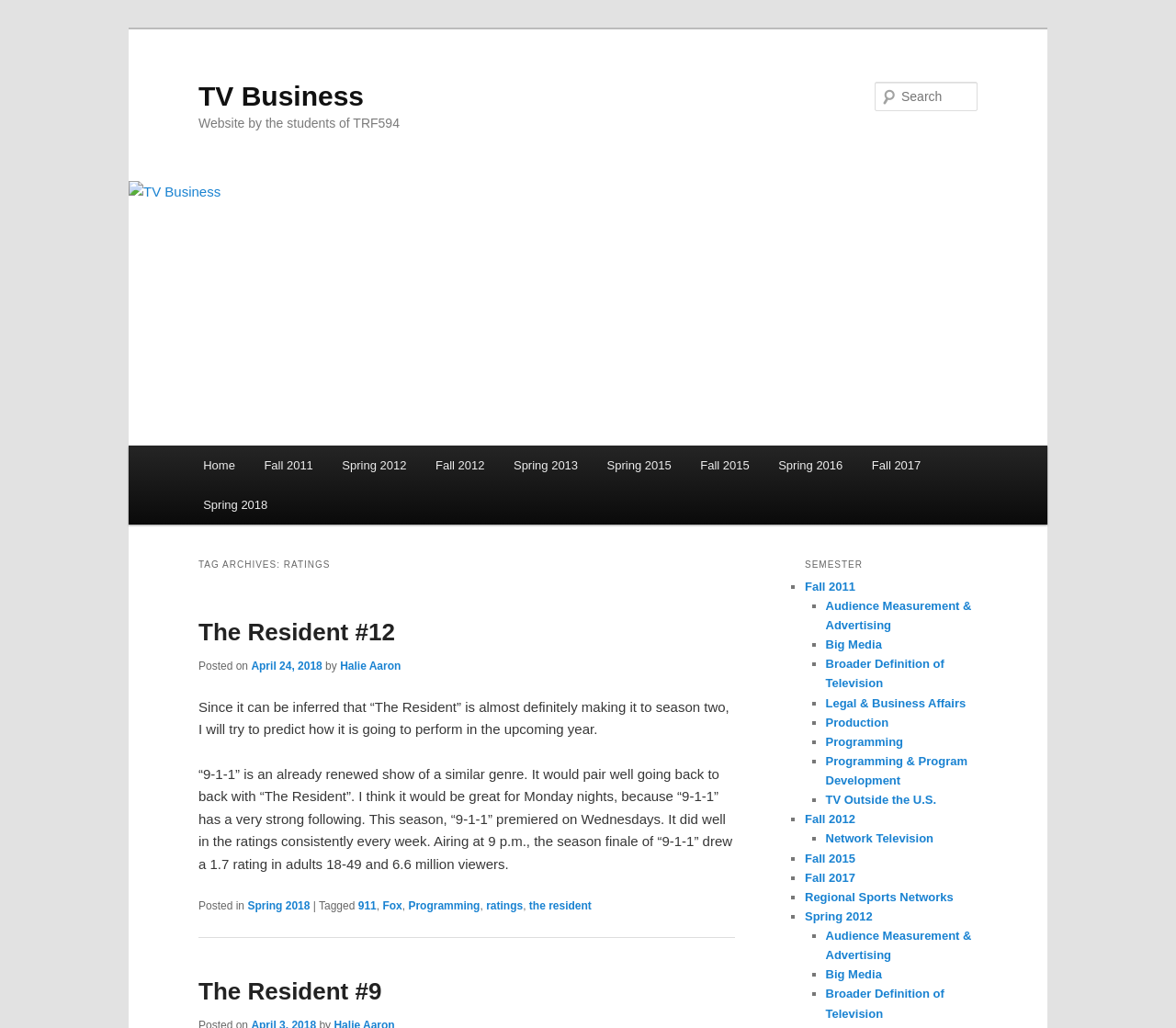Determine the bounding box for the described HTML element: "Support Team". Ensure the coordinates are four float numbers between 0 and 1 in the format [left, top, right, bottom].

None